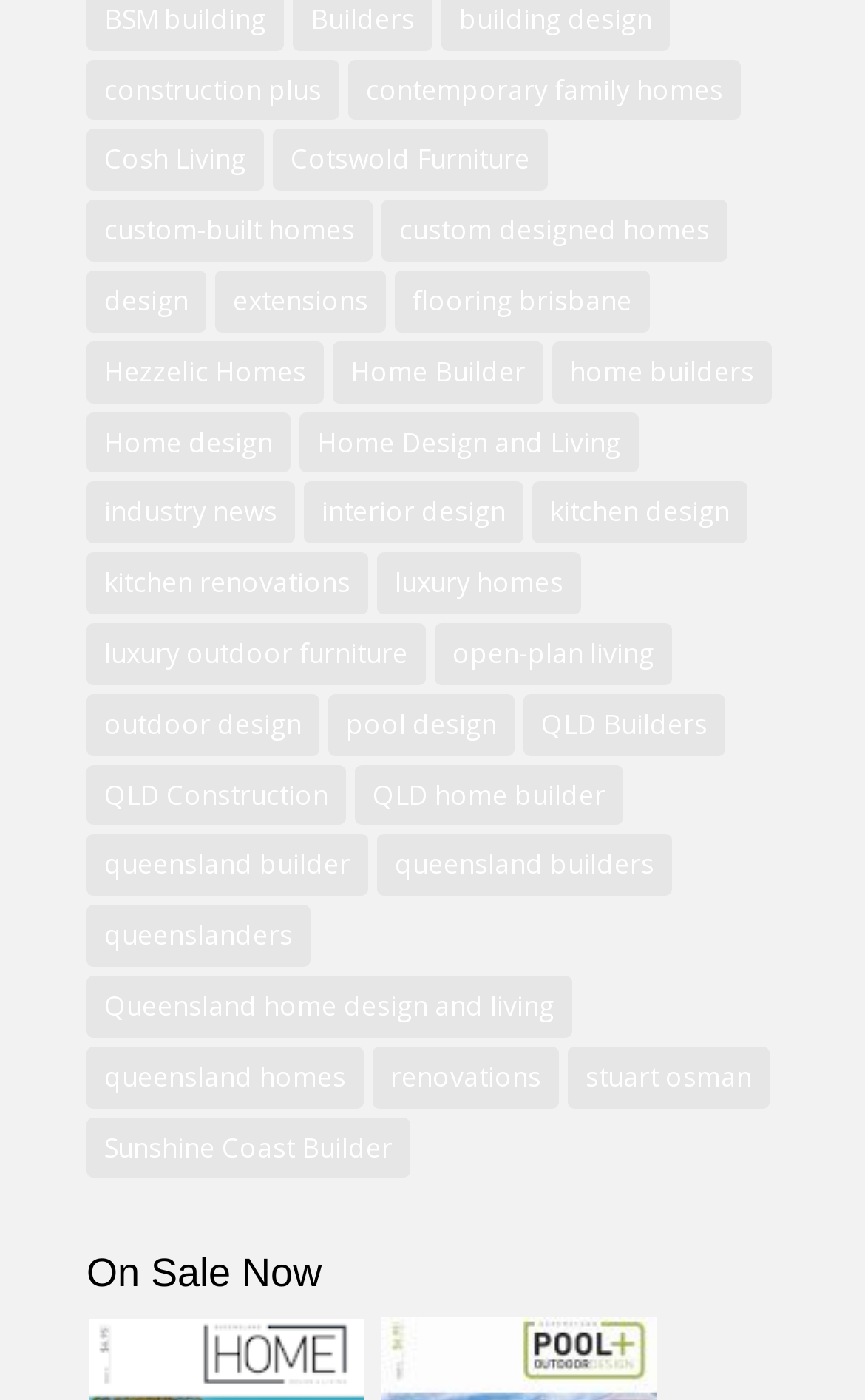From the webpage screenshot, predict the bounding box of the UI element that matches this description: "Susan Hughes".

None